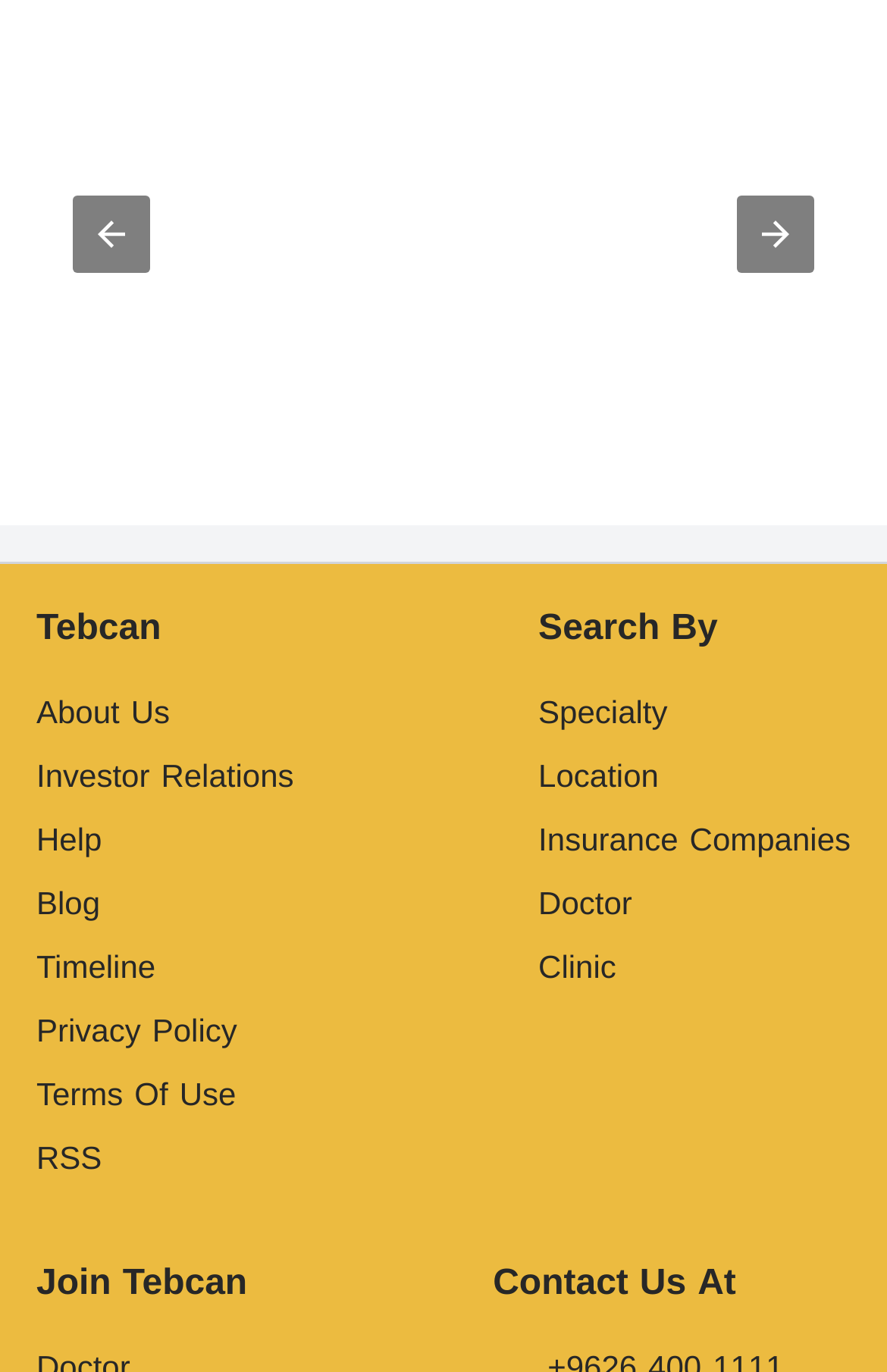Specify the bounding box coordinates of the area to click in order to follow the given instruction: "join tebcan."

[0.041, 0.909, 0.279, 0.96]